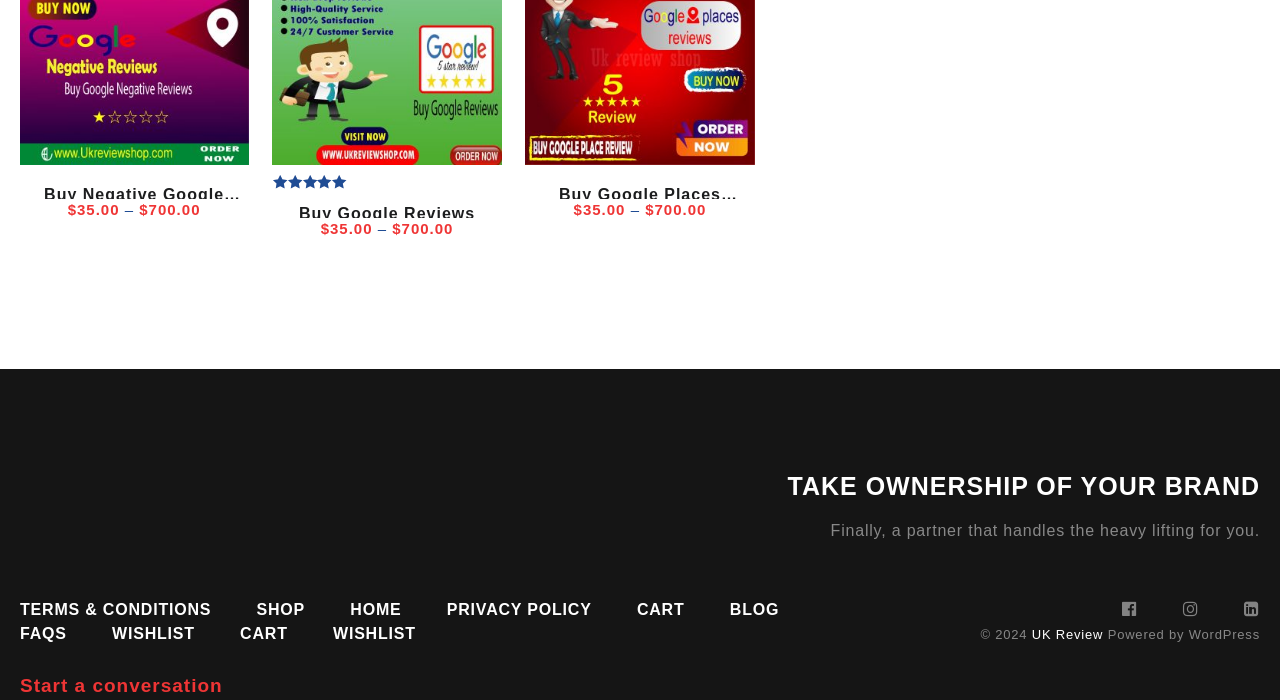Please mark the bounding box coordinates of the area that should be clicked to carry out the instruction: "Go to homepage".

[0.274, 0.859, 0.314, 0.883]